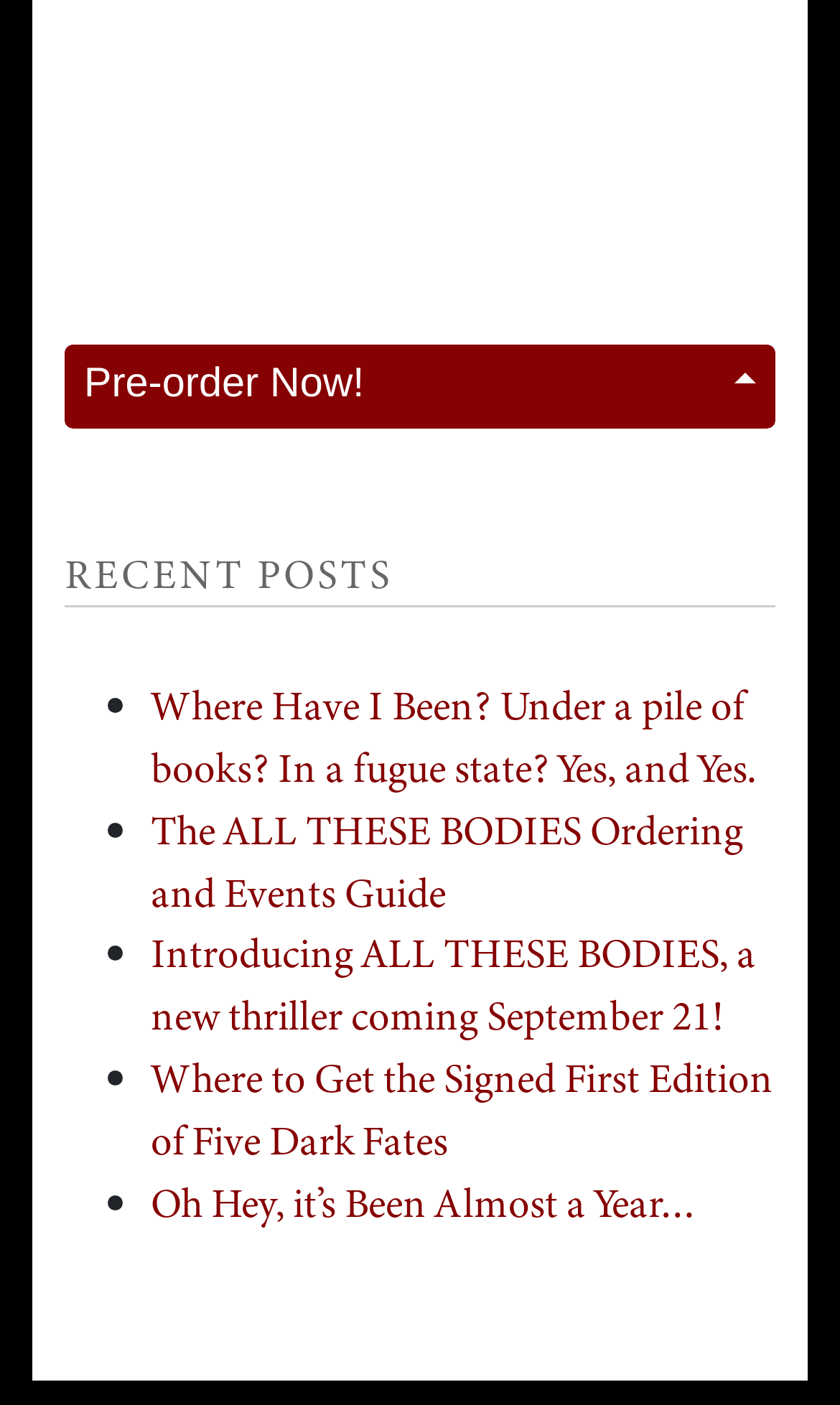Please look at the image and answer the question with a detailed explanation: How many recent posts are listed?

The recent posts section contains five list items, each with a link to a different article, indicating that there are five recent posts listed.